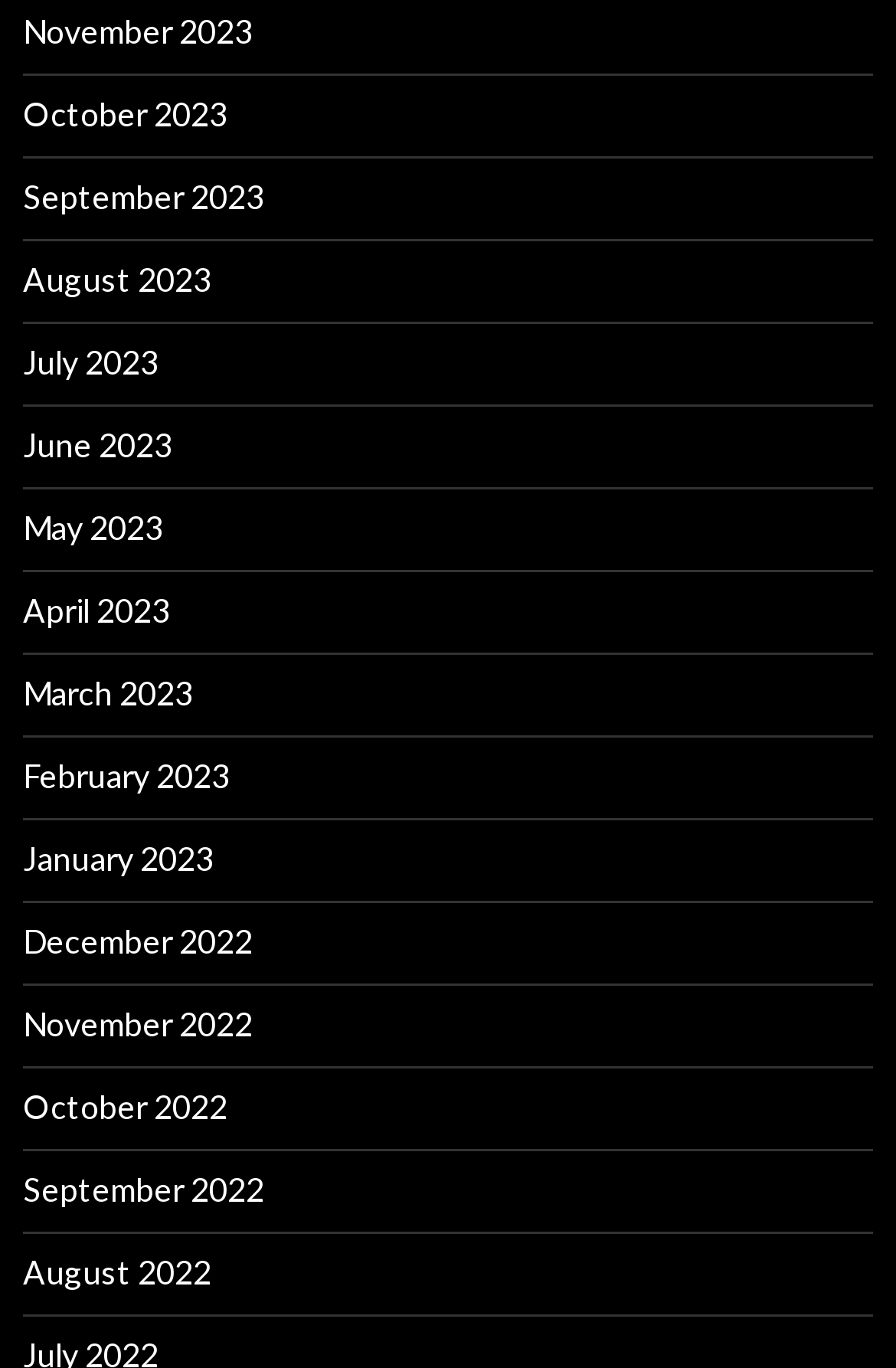Determine the bounding box coordinates for the clickable element to execute this instruction: "view October 2022". Provide the coordinates as four float numbers between 0 and 1, i.e., [left, top, right, bottom].

[0.026, 0.794, 0.254, 0.822]